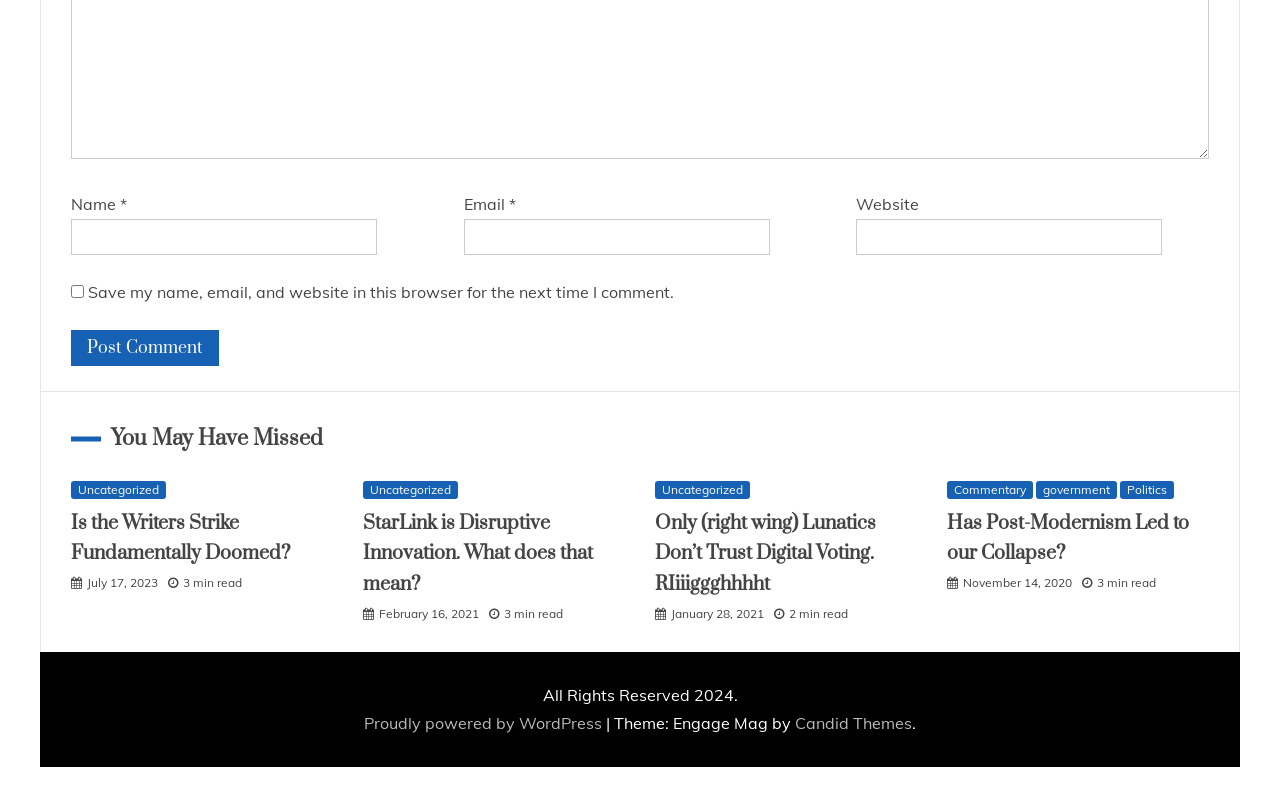Locate the bounding box for the described UI element: "Proudly powered by WordPress". Ensure the coordinates are four float numbers between 0 and 1, formatted as [left, top, right, bottom].

[0.284, 0.894, 0.473, 0.919]